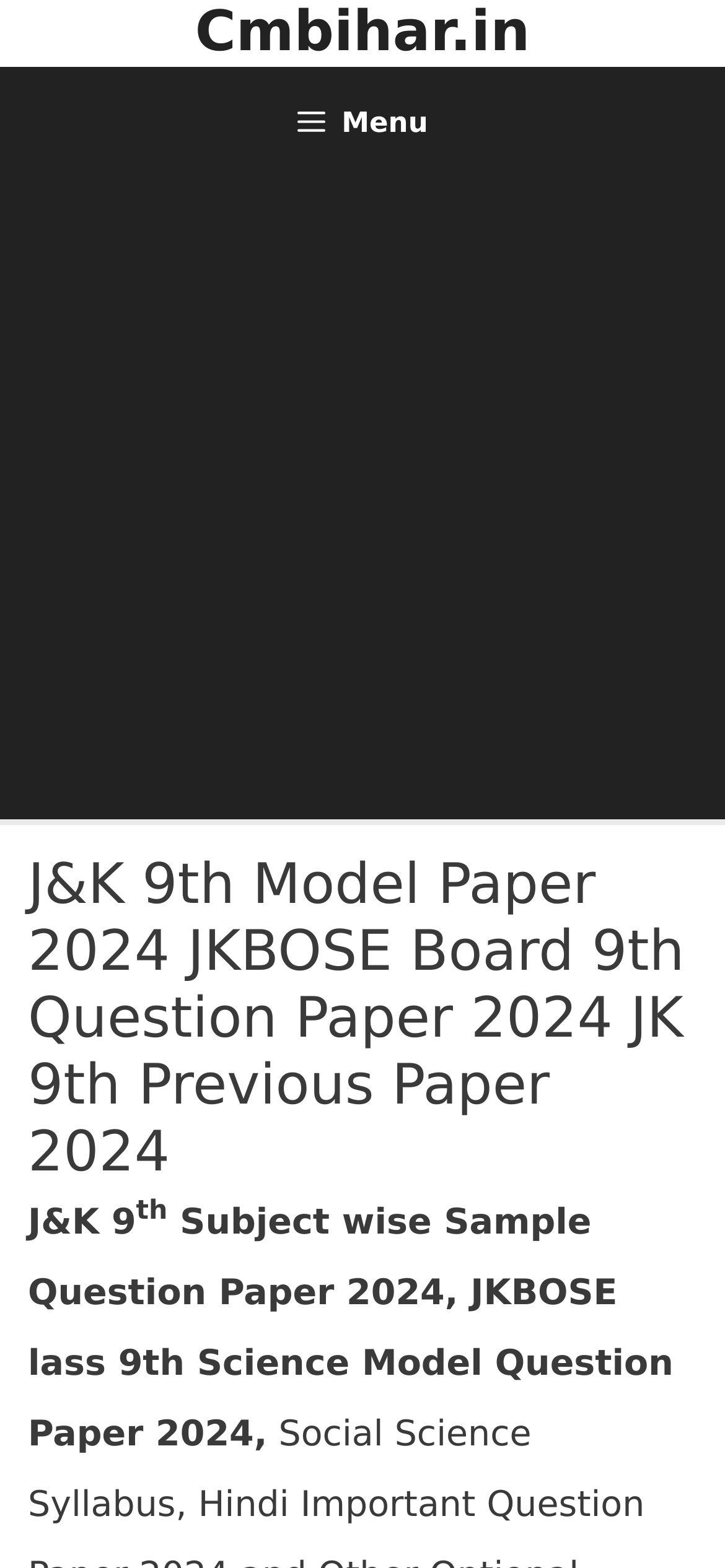Please answer the following question using a single word or phrase: 
What is the class for which the sample question papers are provided?

9th